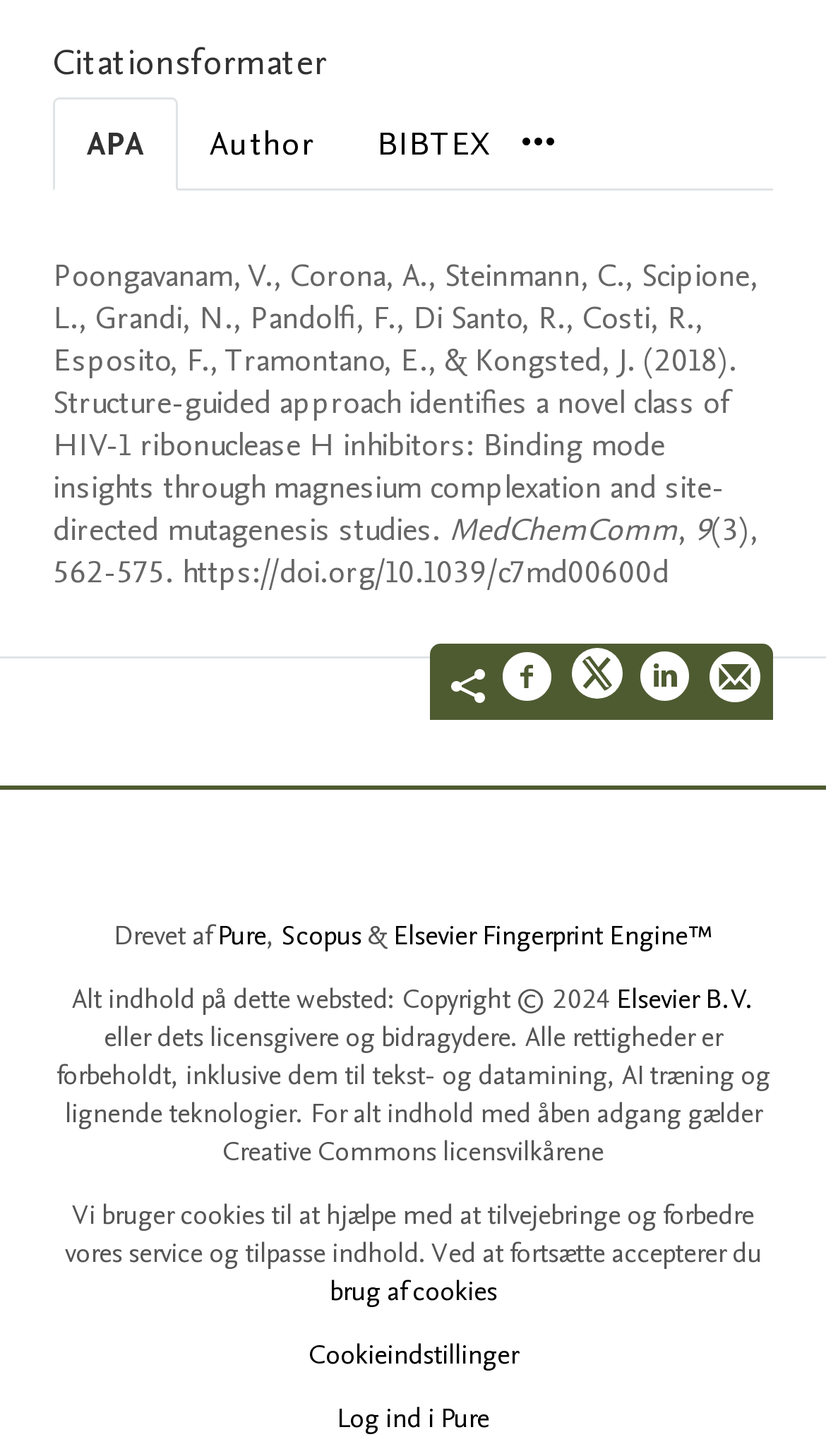Highlight the bounding box coordinates of the element that should be clicked to carry out the following instruction: "Visit Pure website". The coordinates must be given as four float numbers ranging from 0 to 1, i.e., [left, top, right, bottom].

[0.263, 0.629, 0.322, 0.655]